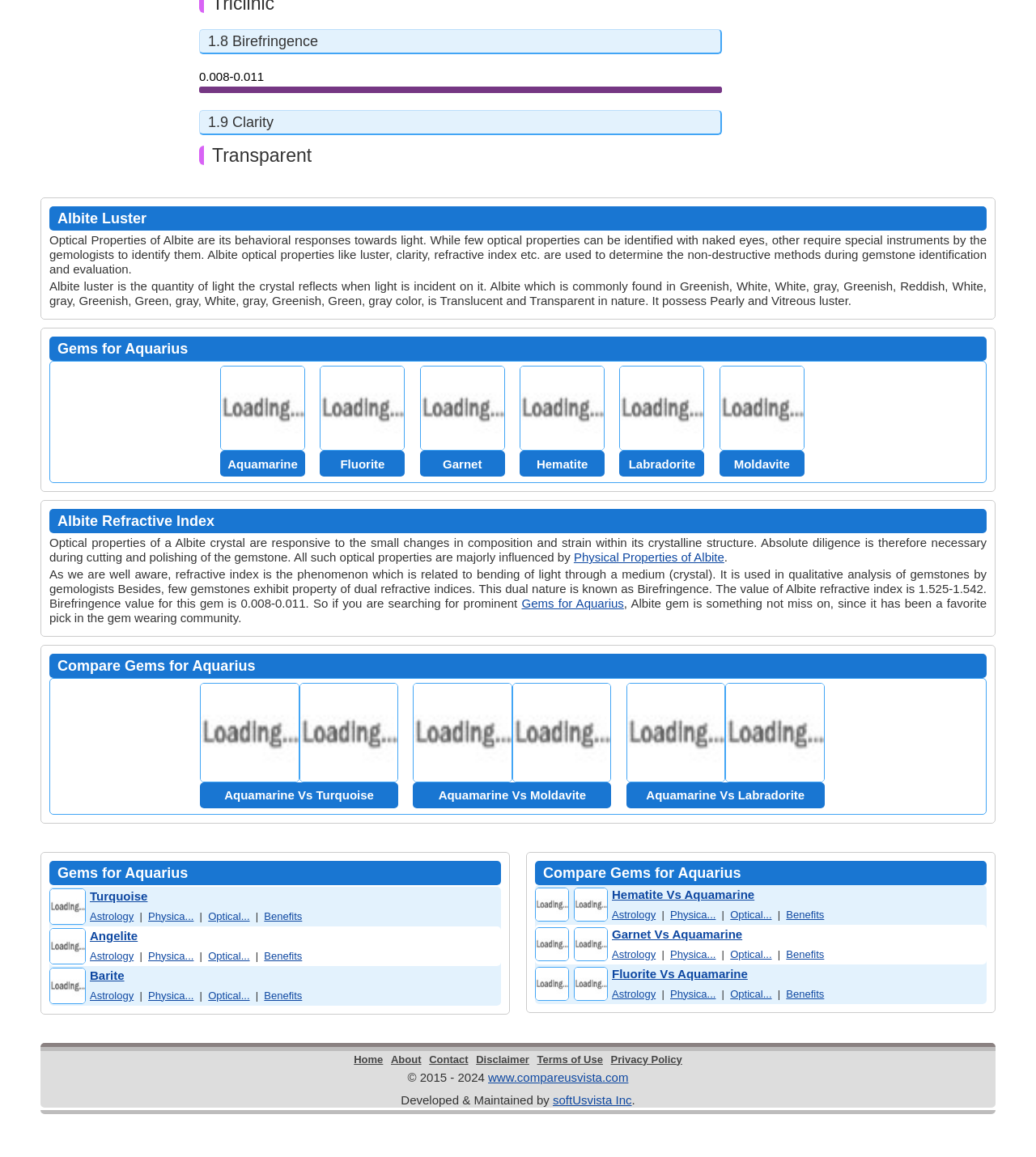Could you determine the bounding box coordinates of the clickable element to complete the instruction: "compare Aquamarine Vs Turquoise"? Provide the coordinates as four float numbers between 0 and 1, i.e., [left, top, right, bottom].

[0.193, 0.676, 0.384, 0.698]